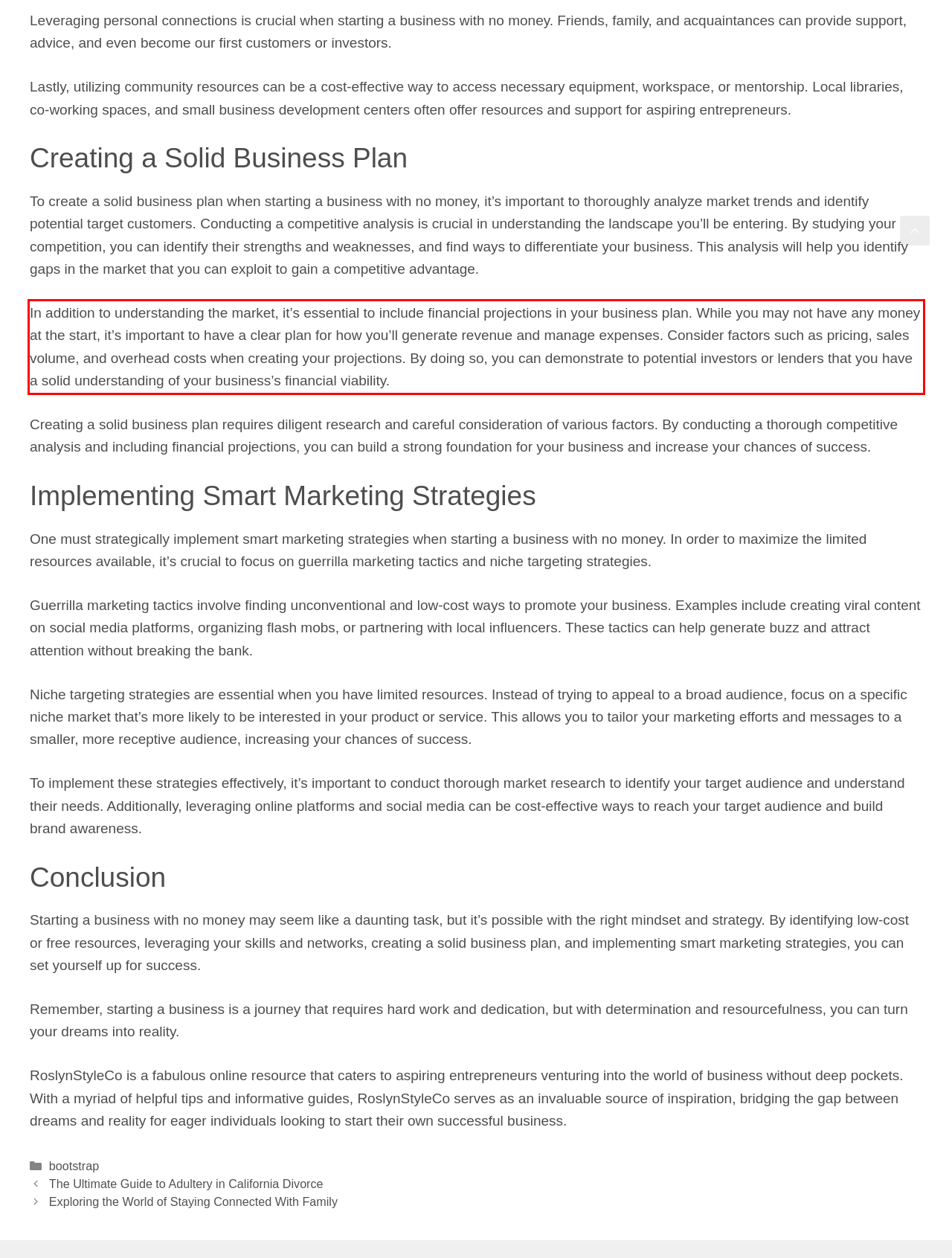Examine the screenshot of the webpage, locate the red bounding box, and generate the text contained within it.

In addition to understanding the market, it’s essential to include financial projections in your business plan. While you may not have any money at the start, it’s important to have a clear plan for how you’ll generate revenue and manage expenses. Consider factors such as pricing, sales volume, and overhead costs when creating your projections. By doing so, you can demonstrate to potential investors or lenders that you have a solid understanding of your business’s financial viability.